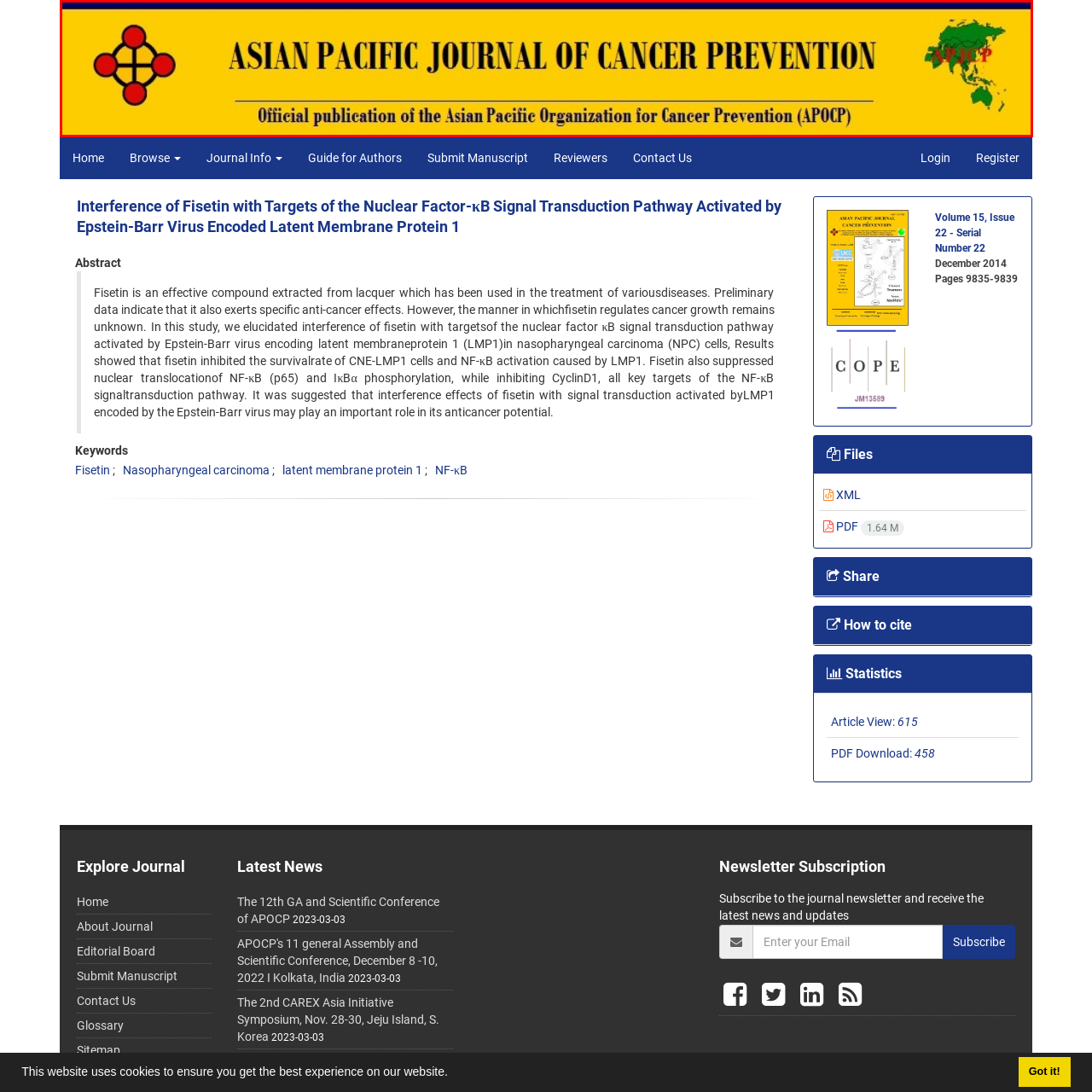What organization is the journal an official publication of?
Focus on the part of the image marked with a red bounding box and deliver an in-depth answer grounded in the visual elements you observe.

The caption beneath the title reads 'Official publication of the Asian Pacific Organization for Cancer Prevention (APOCP)', which reinforces the journal's authoritative nature in publishing research and findings related to cancer prevention efforts.